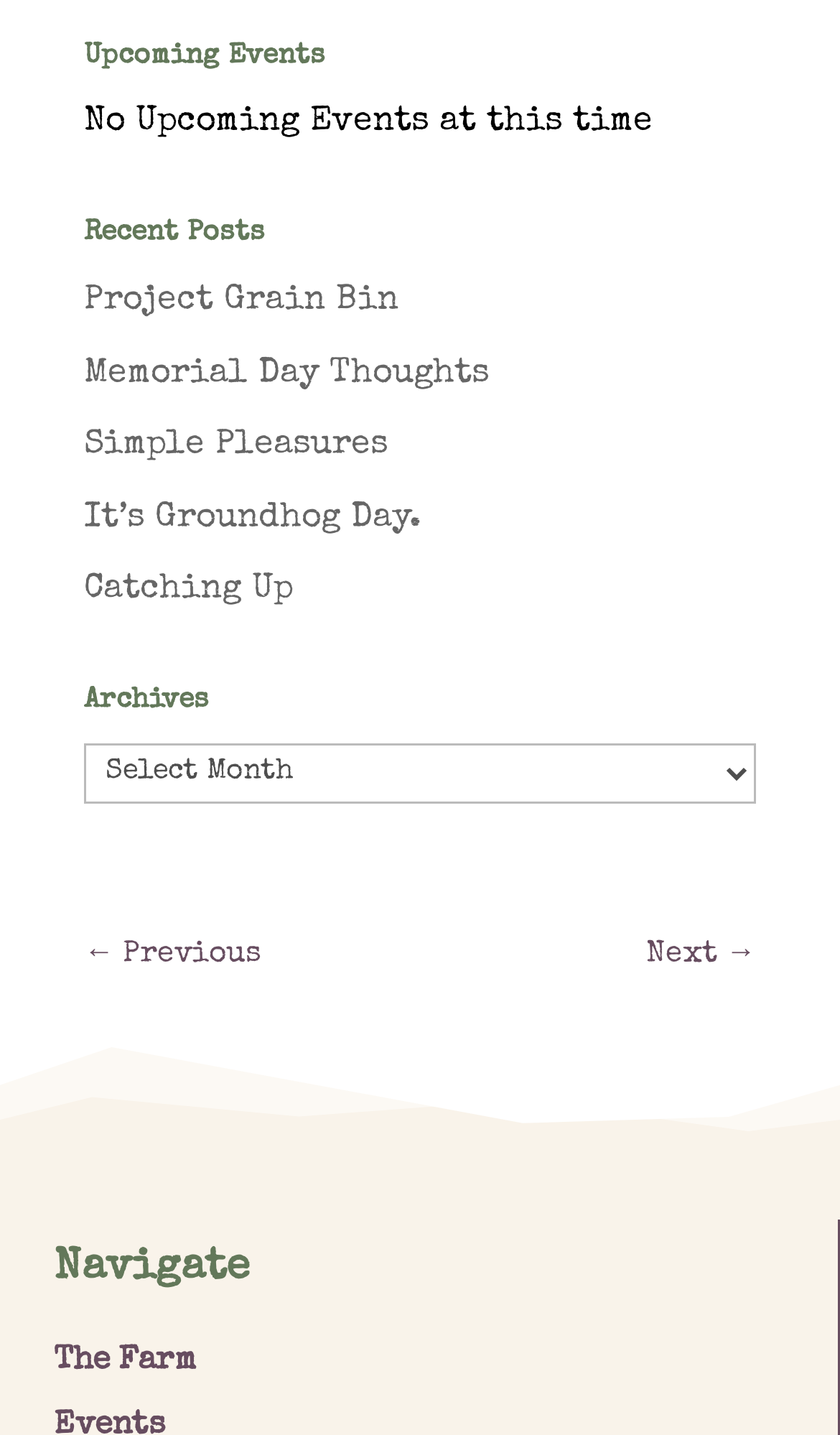Respond to the question below with a concise word or phrase:
How many recent posts are listed?

5